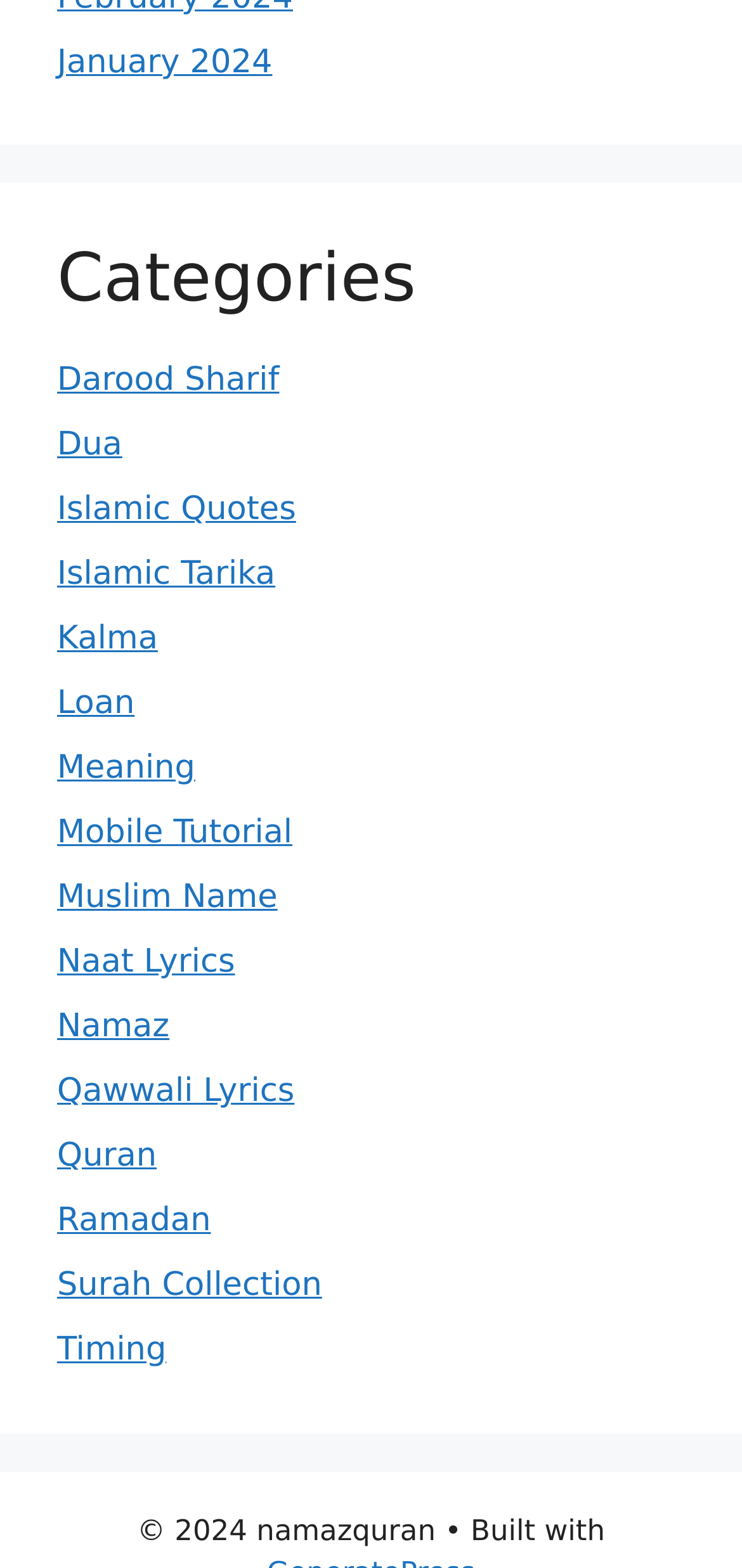Answer briefly with one word or phrase:
What is the last category listed?

Timing